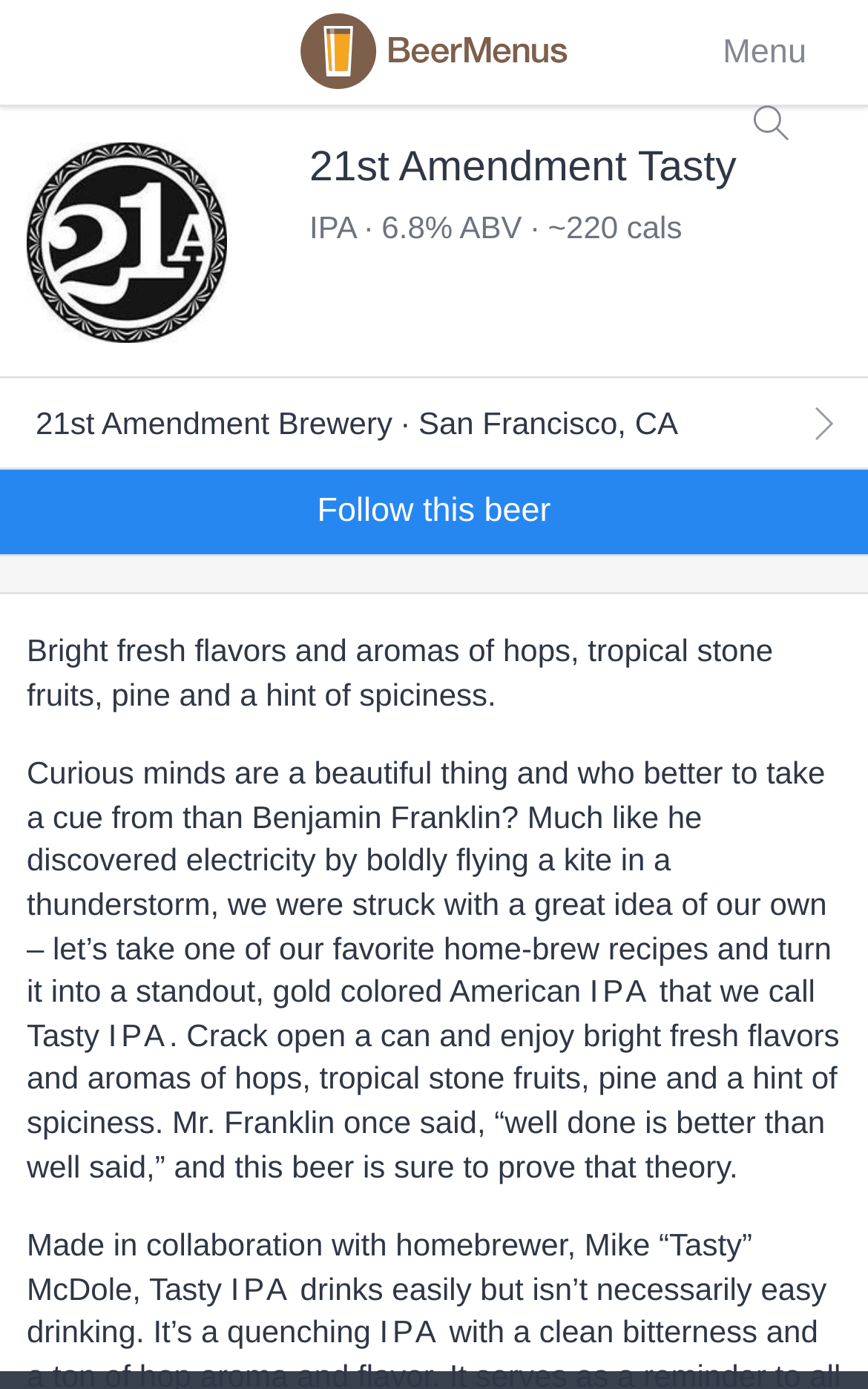Using the description: "Follow this beer", identify the bounding box of the corresponding UI element in the screenshot.

[0.0, 0.338, 1.0, 0.399]